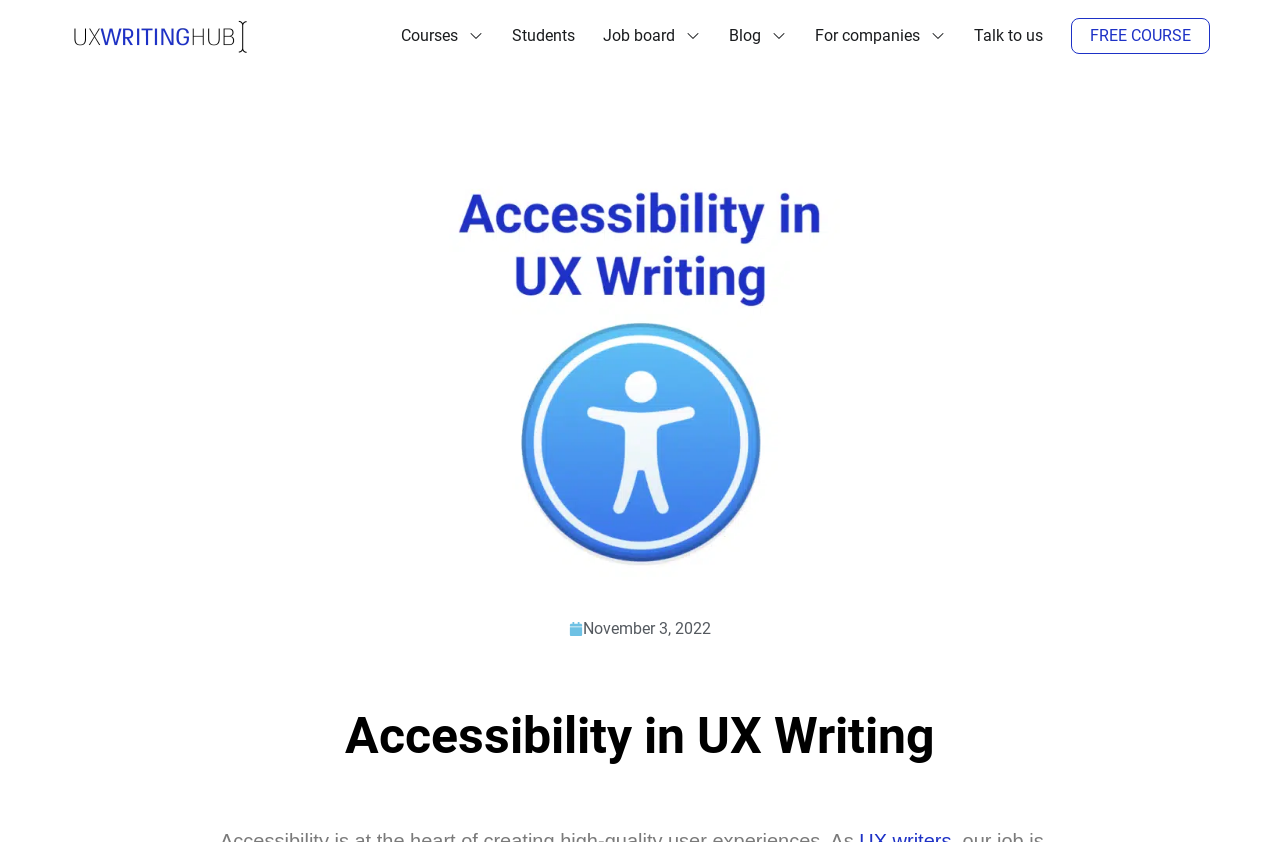How many tabs are on the webpage?
Look at the screenshot and give a one-word or phrase answer.

6